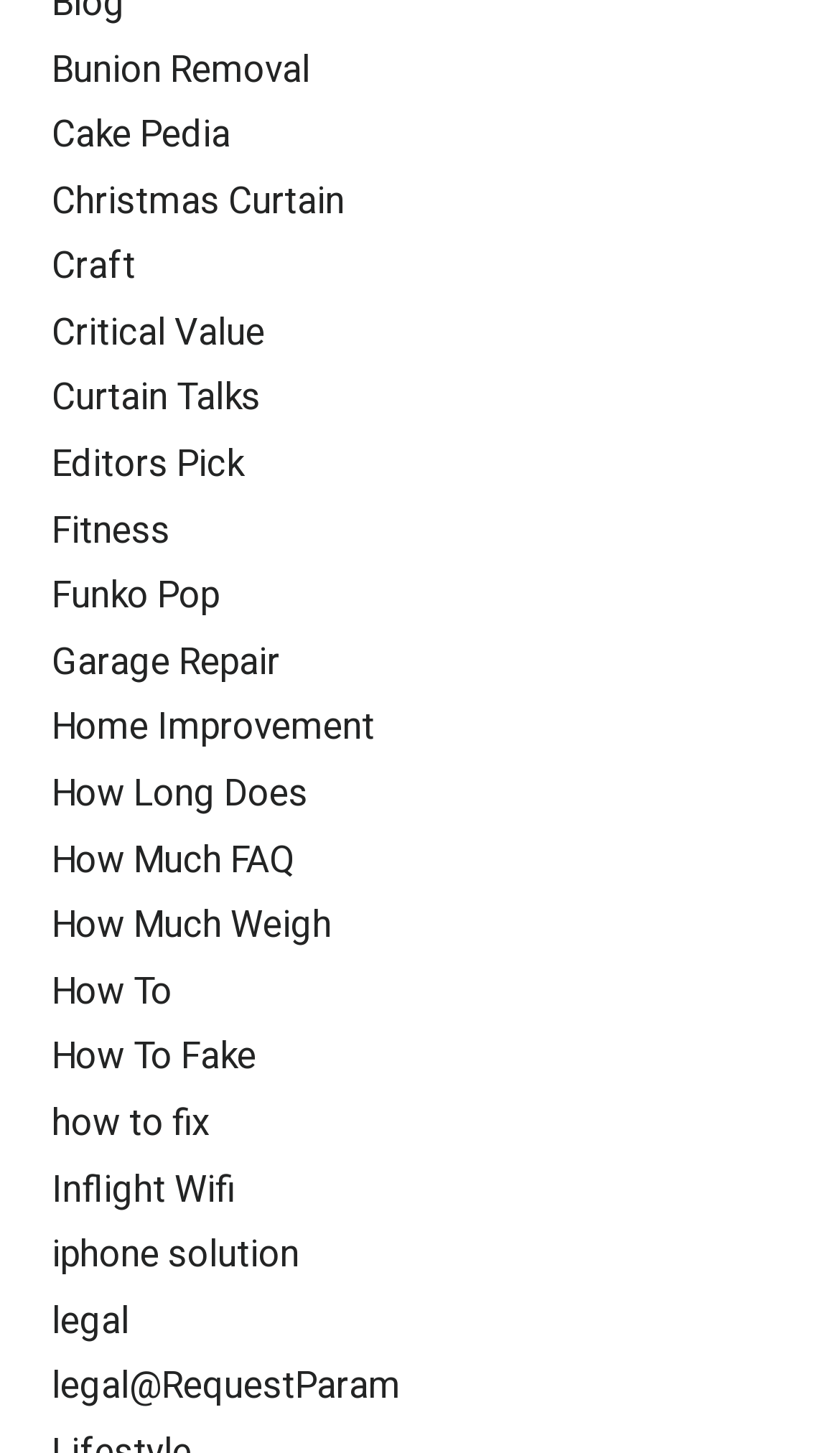What is the last link on the webpage?
Based on the screenshot, provide your answer in one word or phrase.

legal@RequestParam